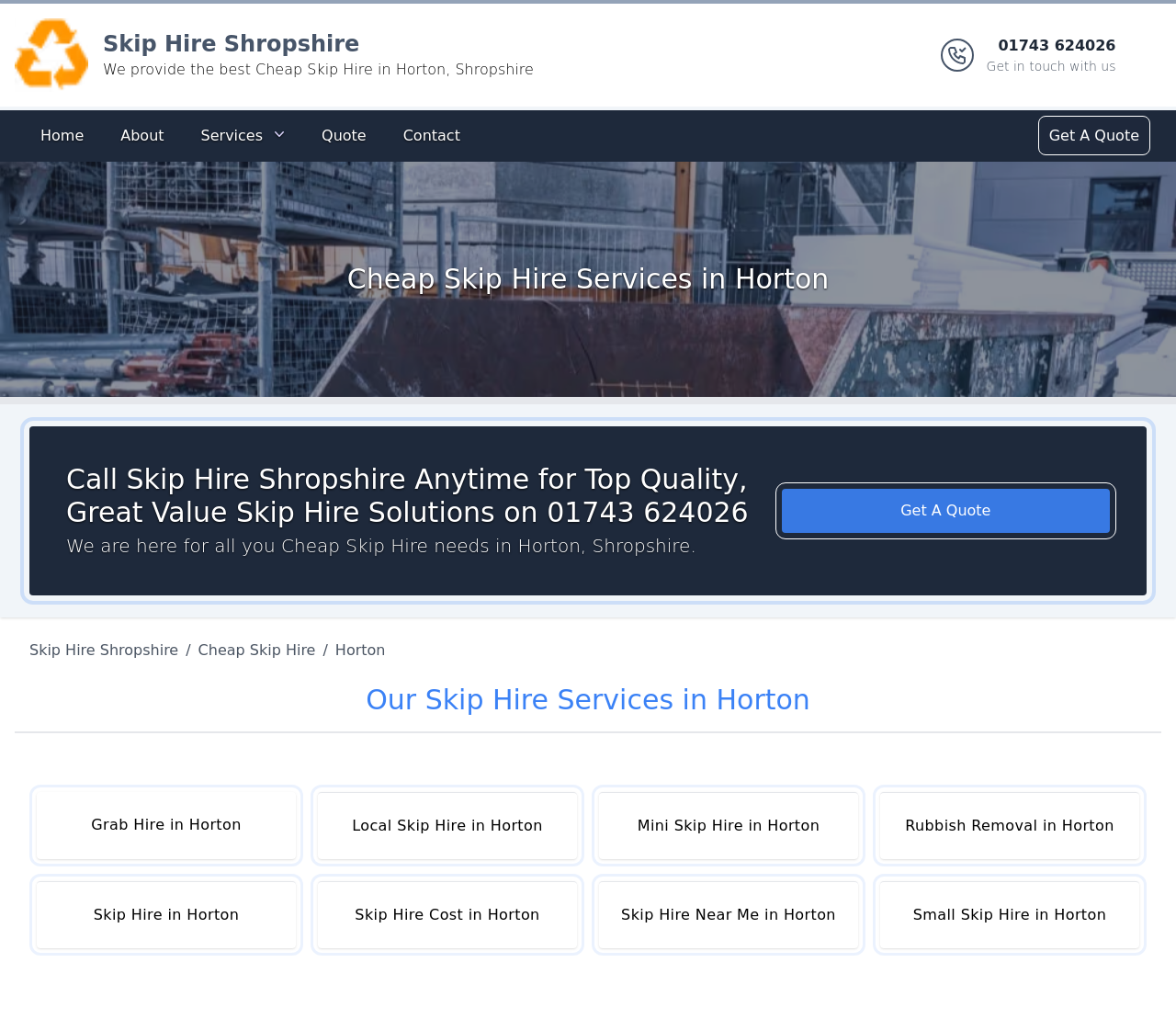Given the description of the UI element: "Home", predict the bounding box coordinates in the form of [left, top, right, bottom], with each value being a float between 0 and 1.

[0.025, 0.114, 0.081, 0.15]